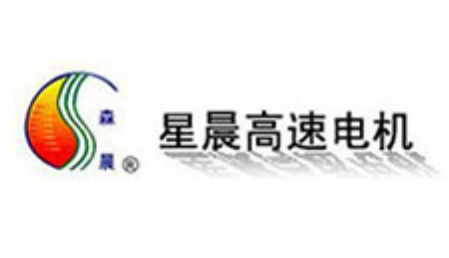Please reply with a single word or brief phrase to the question: 
What does the Chinese text below the logo translate to?

Xingchen High-speed Motor